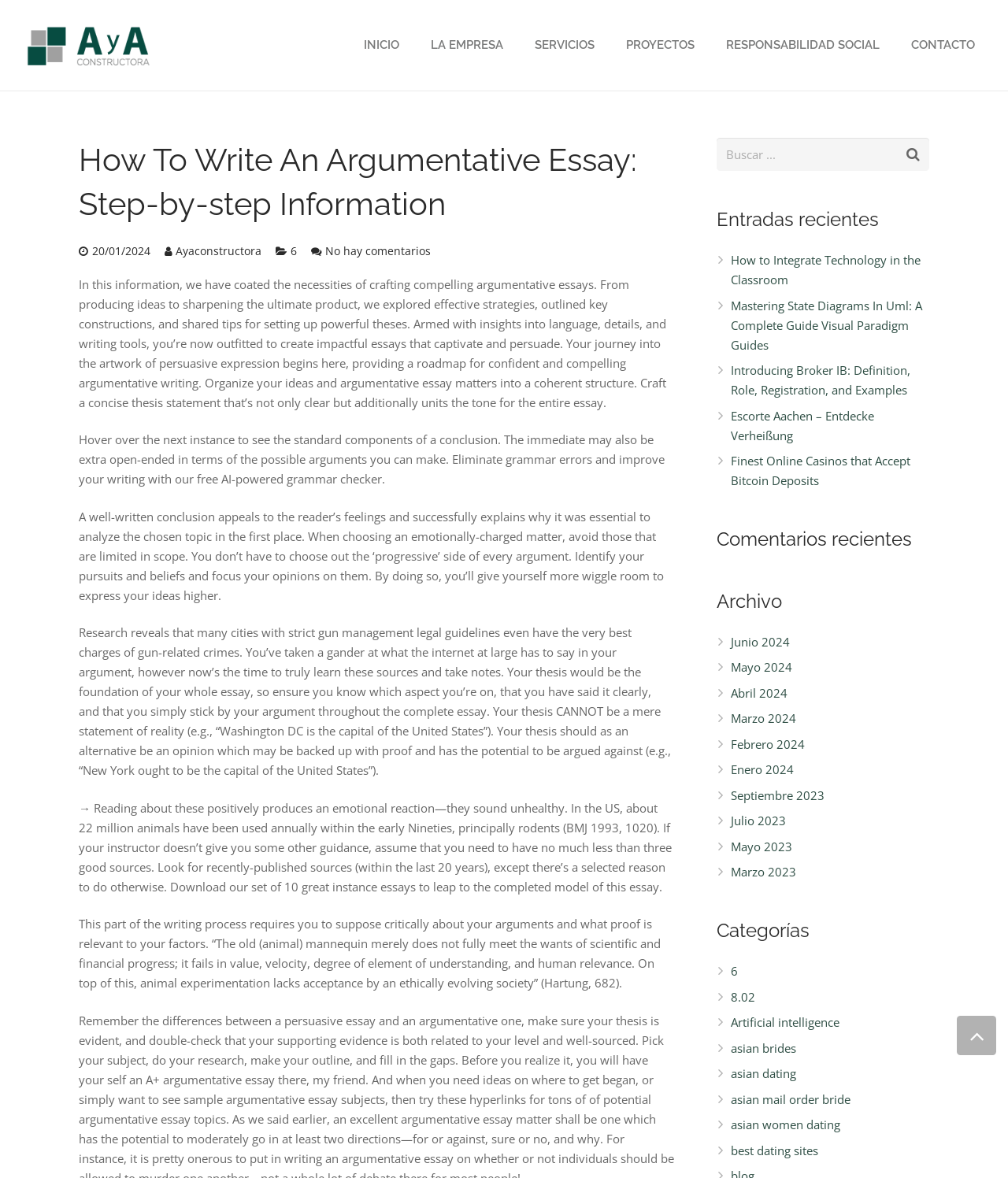Please determine the bounding box coordinates for the element with the description: "parent_node: INICIO title="Back to top"".

[0.949, 0.862, 0.988, 0.896]